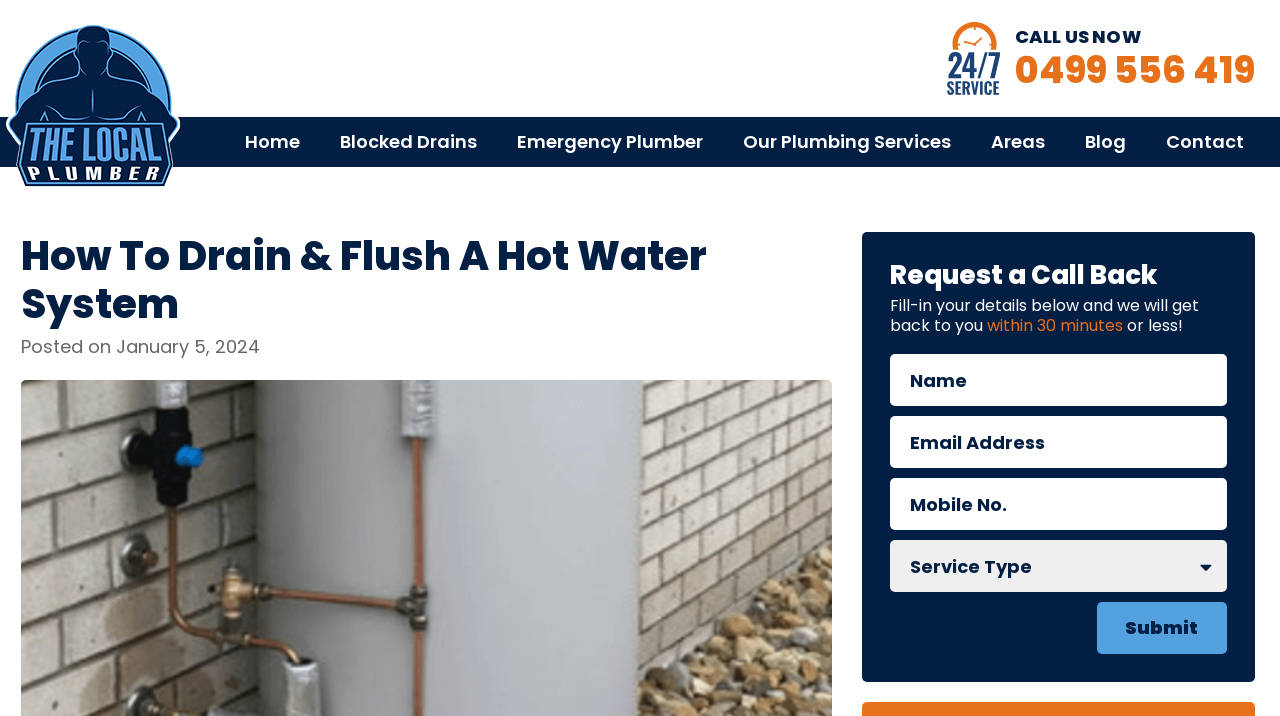What is the deadline for getting a call back after submitting the form?
Provide a detailed and well-explained answer to the question.

I found this information by looking at the text 'Fill-in your details below and we will get back to you within 30 minutes or less!' which suggests that the deadline for getting a call back after submitting the form is 30 minutes or less.